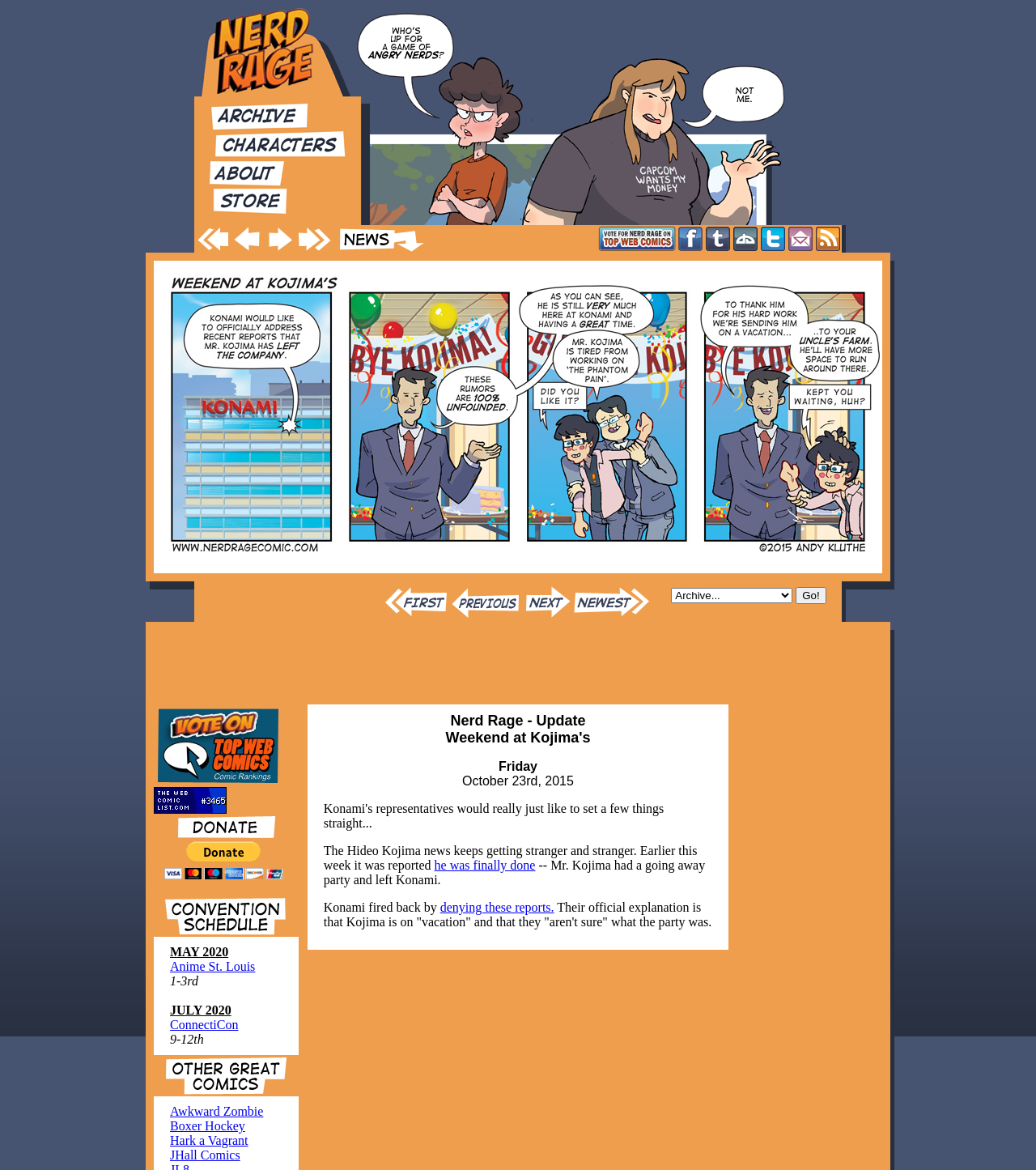Please identify the bounding box coordinates of the element I need to click to follow this instruction: "Click on the 'Nerd Rage - First Comic' link".

[0.188, 0.206, 0.224, 0.218]